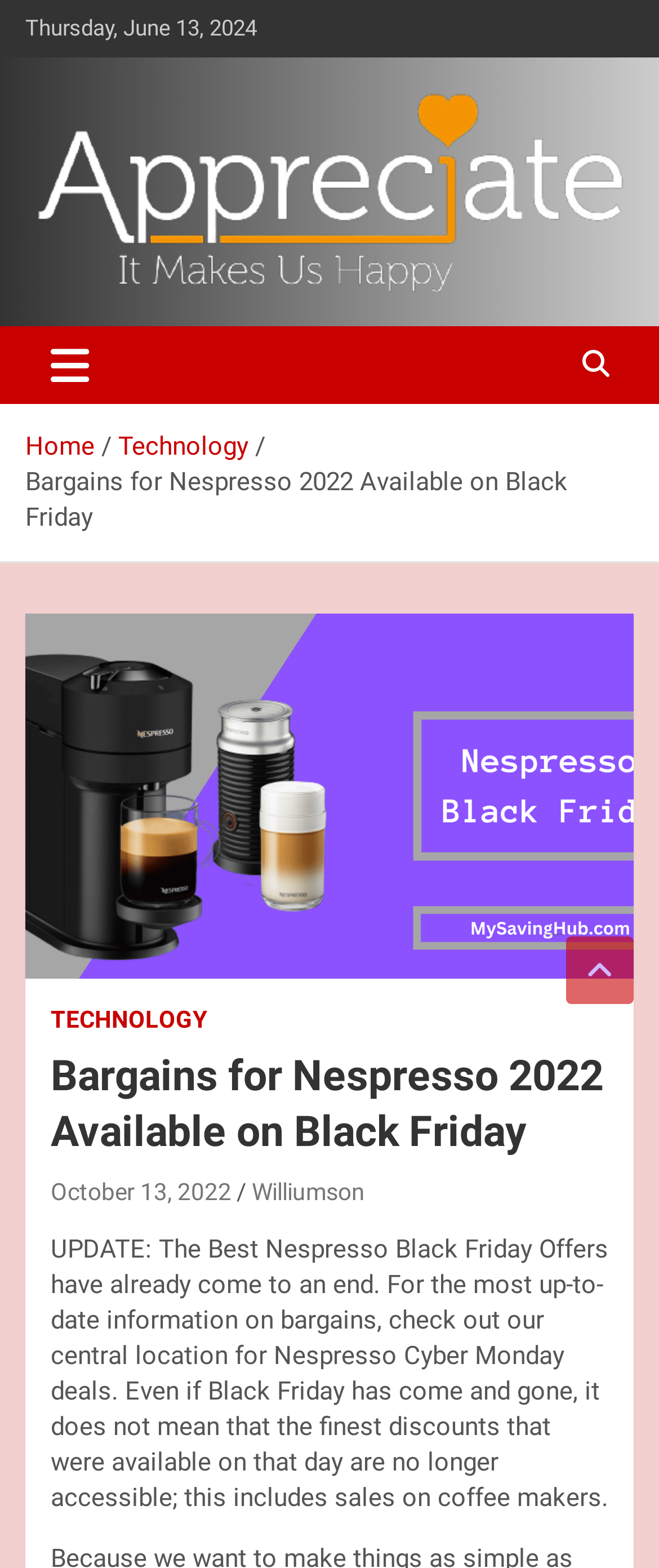Pinpoint the bounding box coordinates of the area that should be clicked to complete the following instruction: "Click the JOIN button". The coordinates must be given as four float numbers between 0 and 1, i.e., [left, top, right, bottom].

None